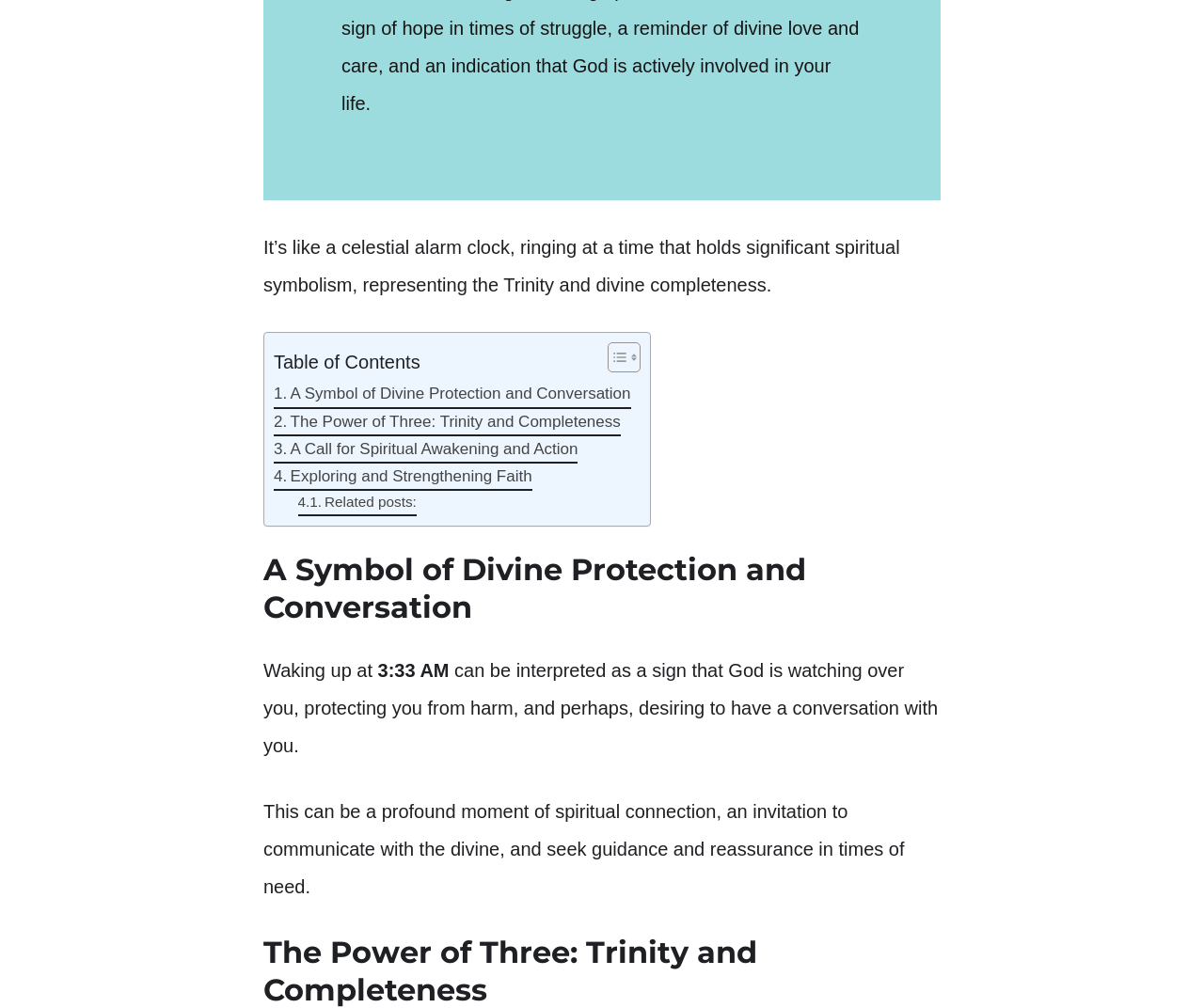How many links are there in the table of contents?
Please respond to the question thoroughly and include all relevant details.

The table of contents section has four links, which are 'A Symbol of Divine Protection and Conversation', 'The Power of Three: Trinity and Completeness', 'A Call for Spiritual Awakening and Action', and 'Exploring and Strengthening Faith'.